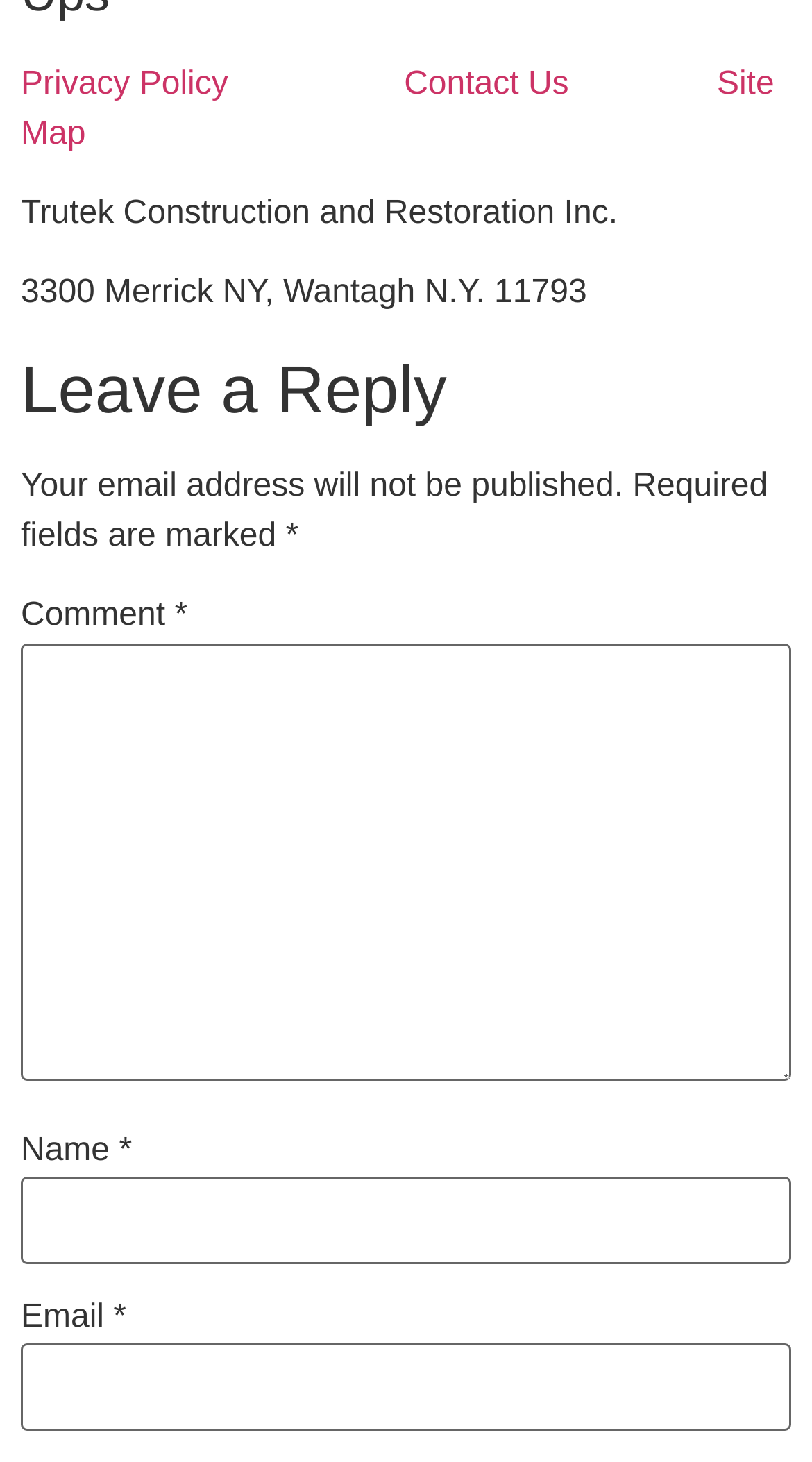Locate the bounding box of the UI element described by: "parent_node: Comment * name="comment"" in the given webpage screenshot.

[0.026, 0.439, 0.974, 0.739]